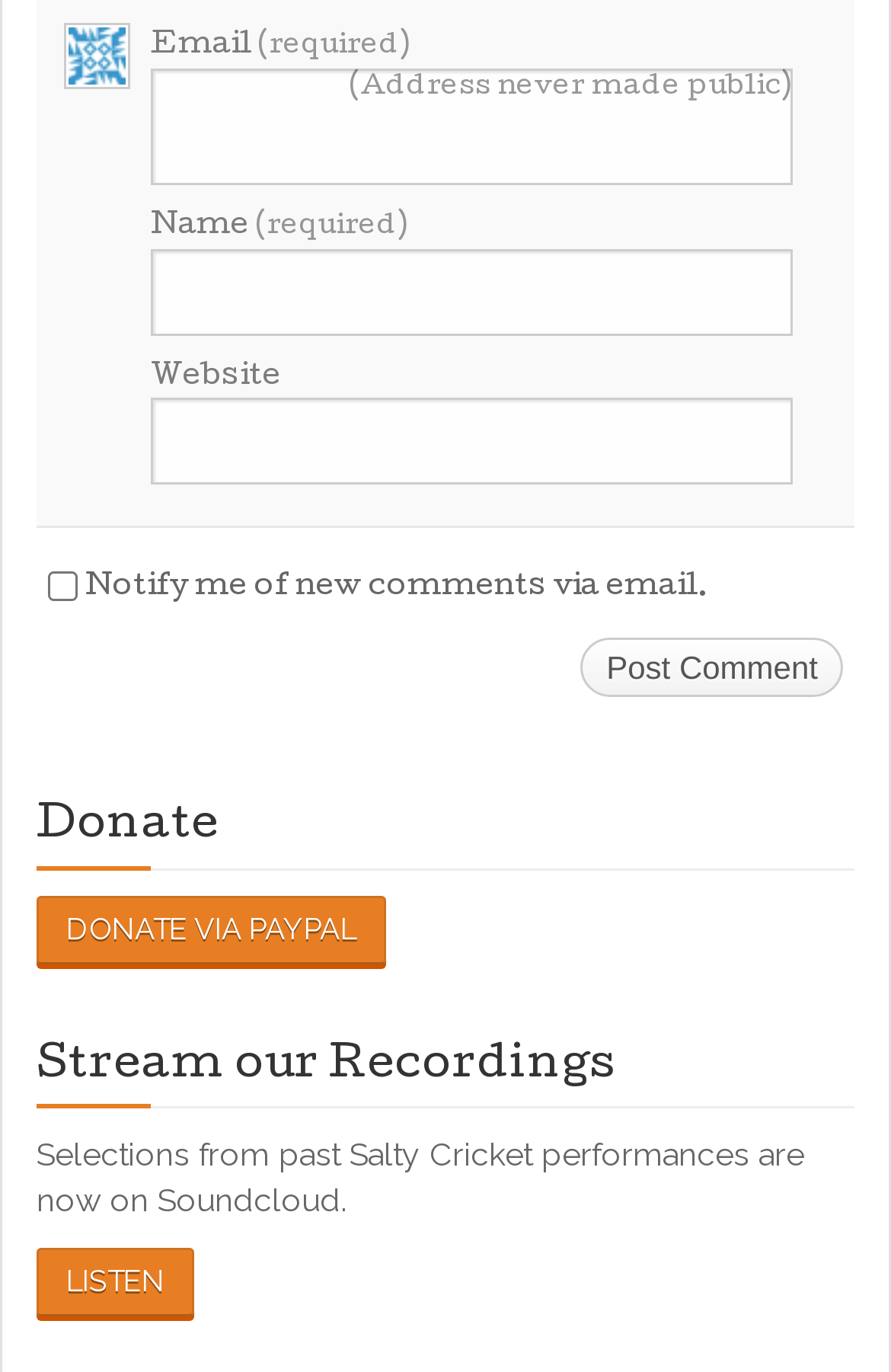What is the label of the first text box?
Answer with a single word or phrase, using the screenshot for reference.

Email